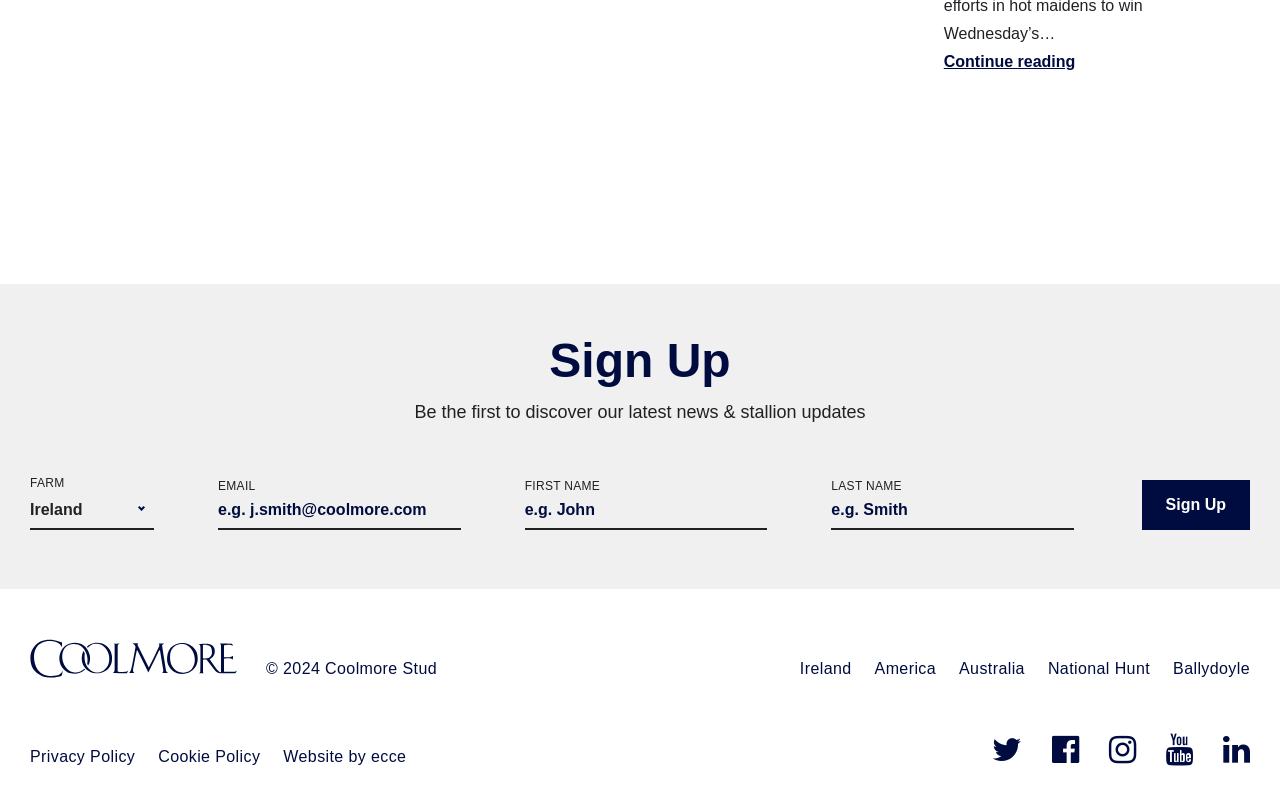Determine the bounding box coordinates of the clickable region to execute the instruction: "View bad art posts". The coordinates should be four float numbers between 0 and 1, denoted as [left, top, right, bottom].

None